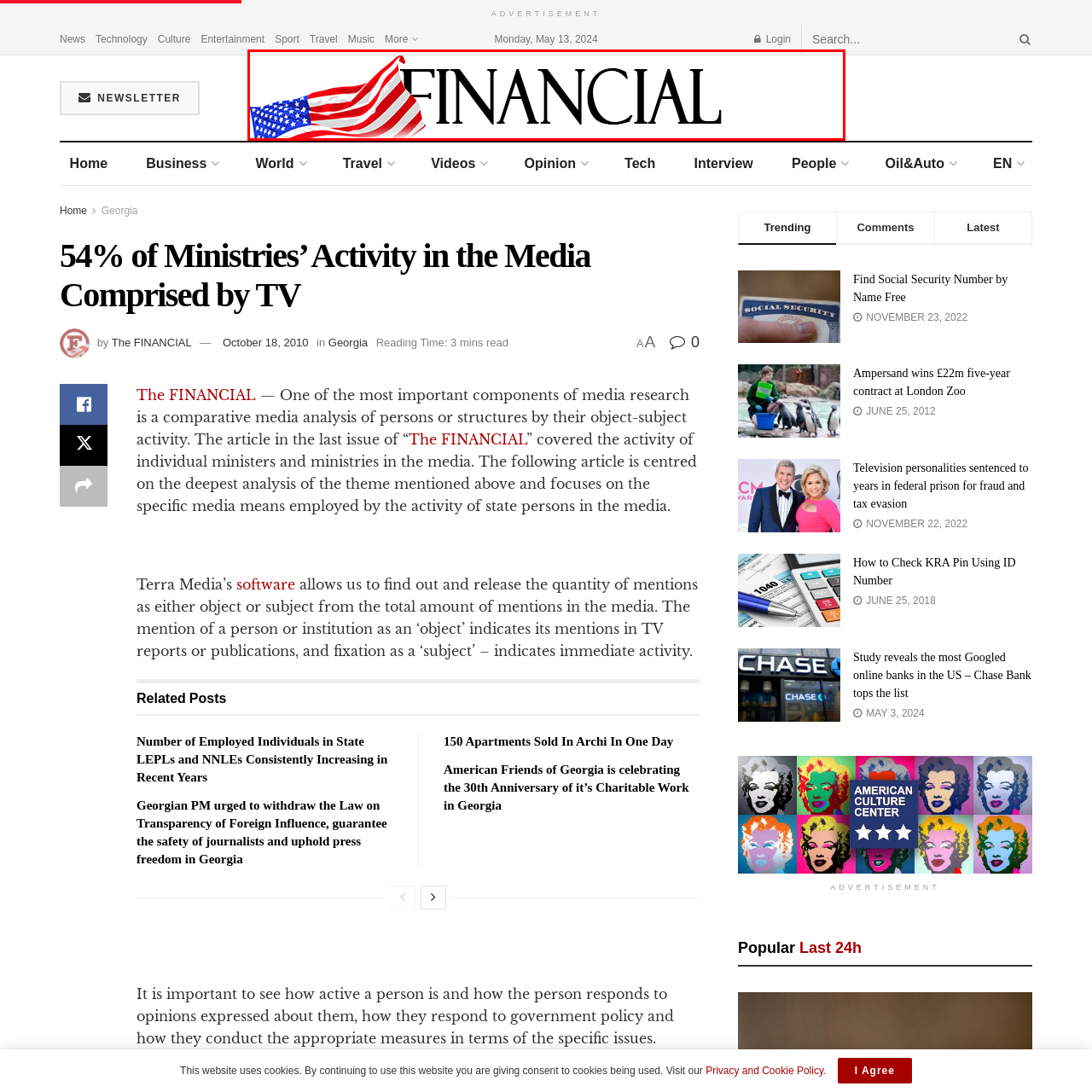Look closely at the image within the red-bordered box and thoroughly answer the question below, using details from the image: What is the focus of FINCHANNEL?

The stylized depiction of the American flag adjacent to the text represents the channel's focus on financial news and insights, which is further reinforced by the word 'FINANCIAL' in the logo.